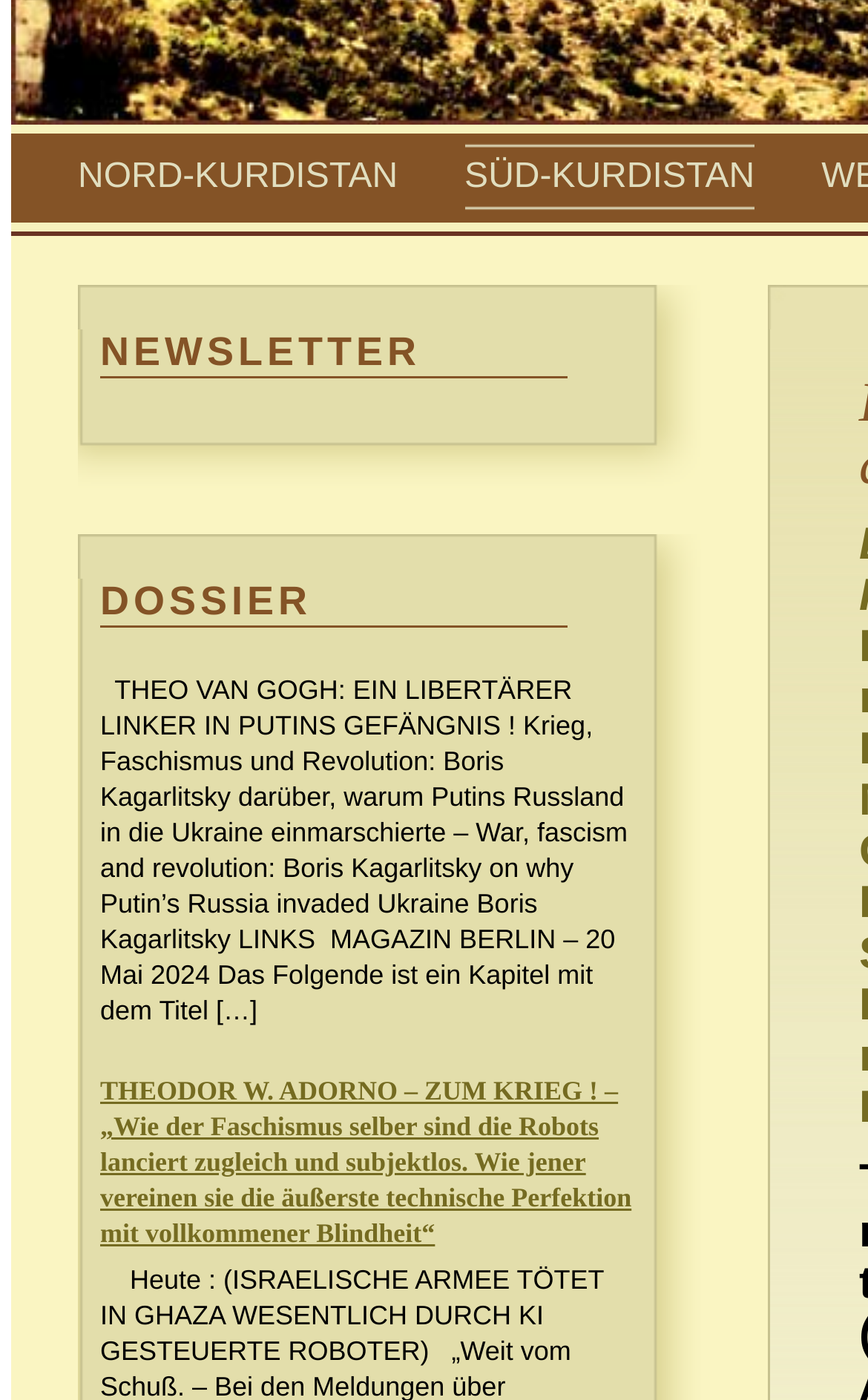Identify the bounding box coordinates for the UI element described as: "Nord-Kurdistan".

[0.09, 0.113, 0.458, 0.14]